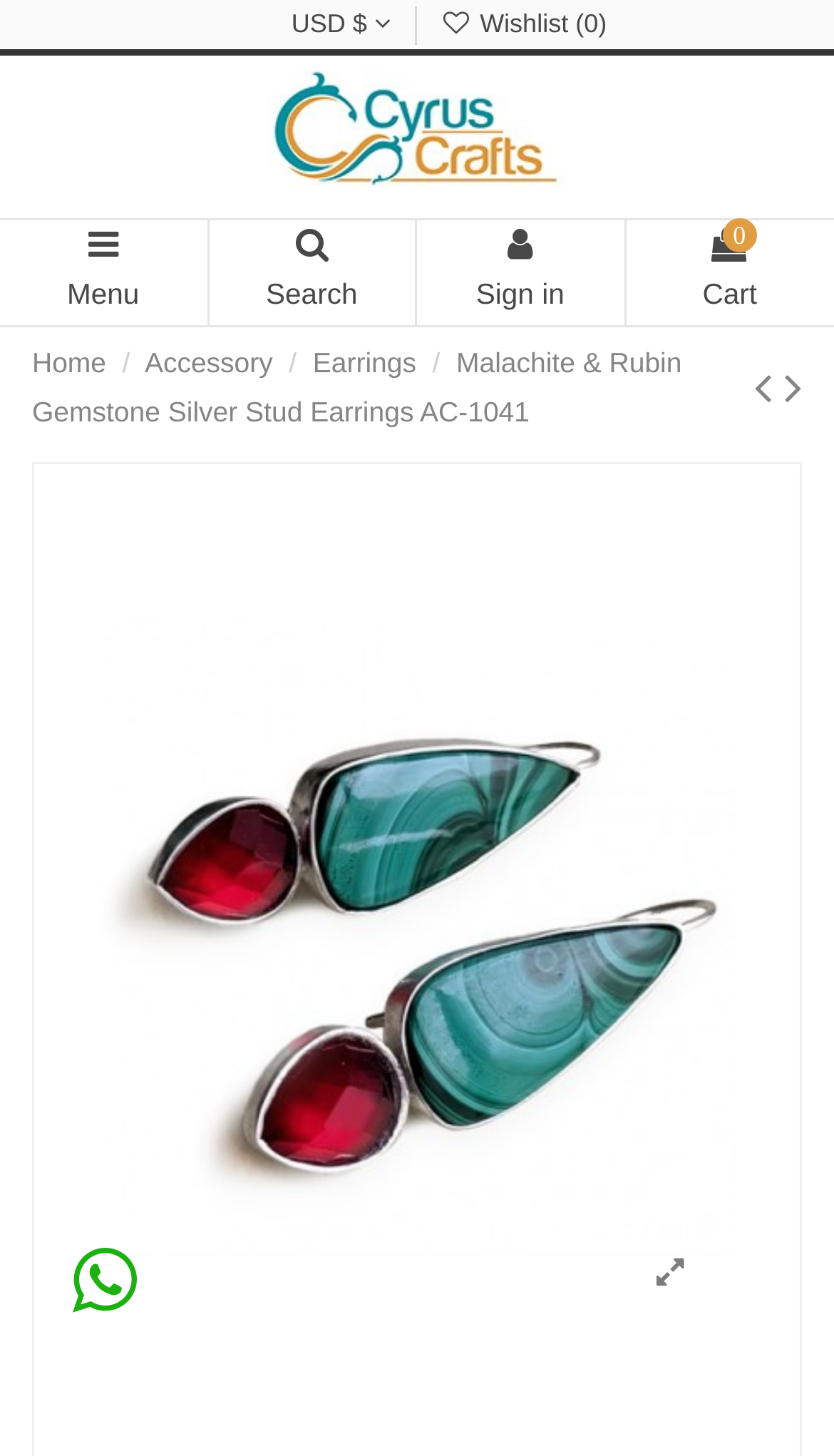Extract the bounding box coordinates of the UI element described by: "Sign in". The coordinates should include four float numbers ranging from 0 to 1, e.g., [left, top, right, bottom].

[0.5, 0.149, 0.75, 0.225]